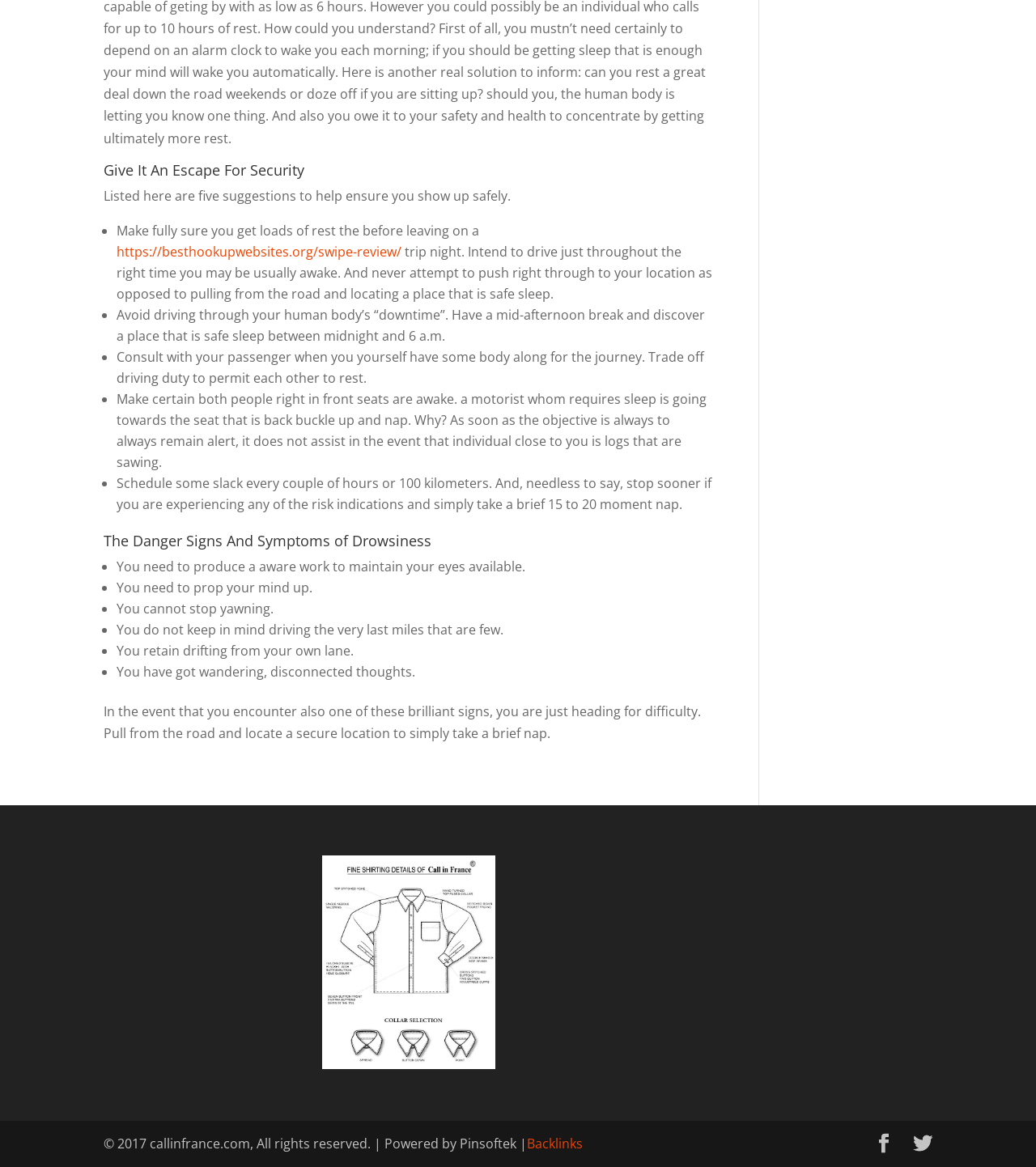What is the fifth danger sign of drowsiness?
Provide a detailed and well-explained answer to the question.

The fifth danger sign of drowsiness is mentioned in the fifth bullet point under the heading 'The Danger Signs And Symptoms of Drowsiness', which says 'You retain drifting from your lane.'